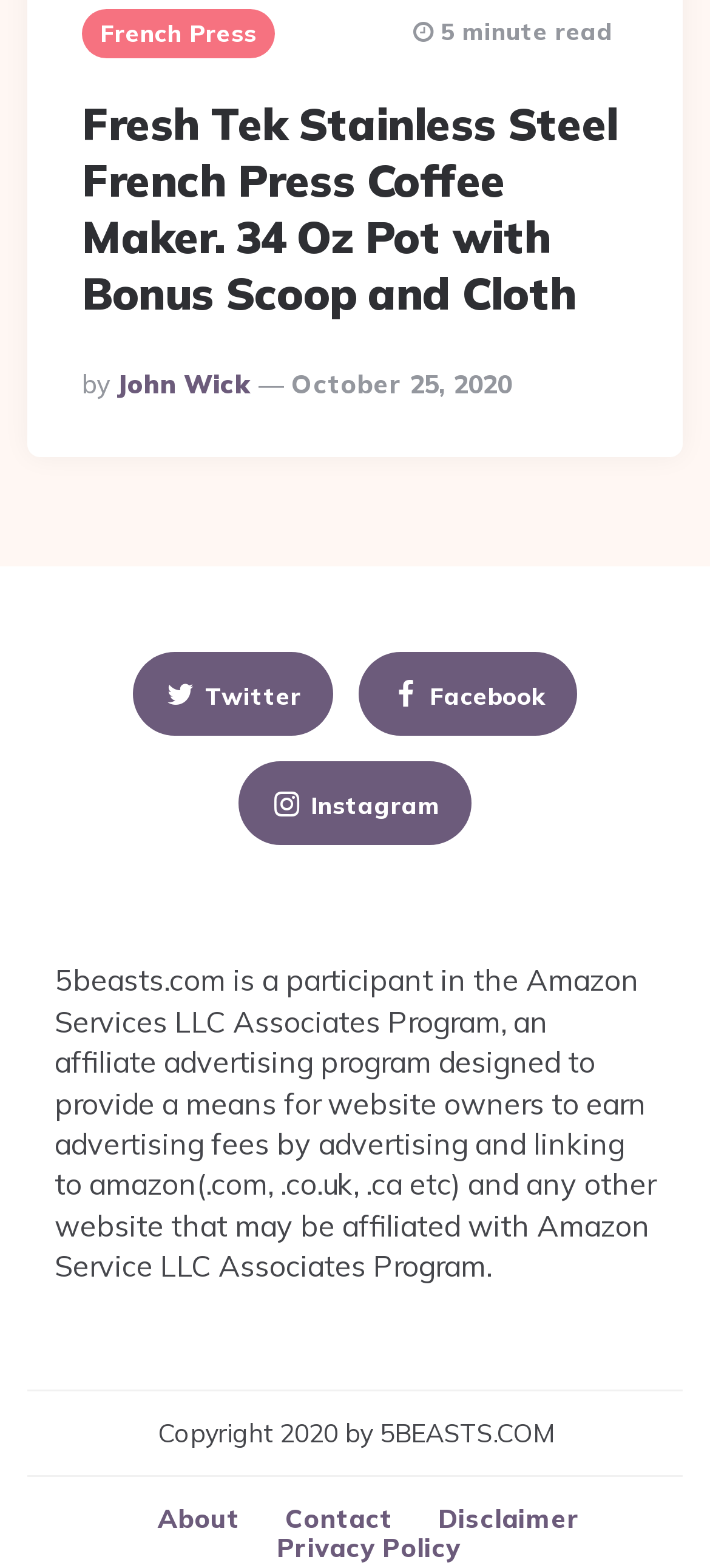Carefully observe the image and respond to the question with a detailed answer:
What is the date of the article?

The date of the article is mentioned in the time element, which says 'October 25, 2020'.